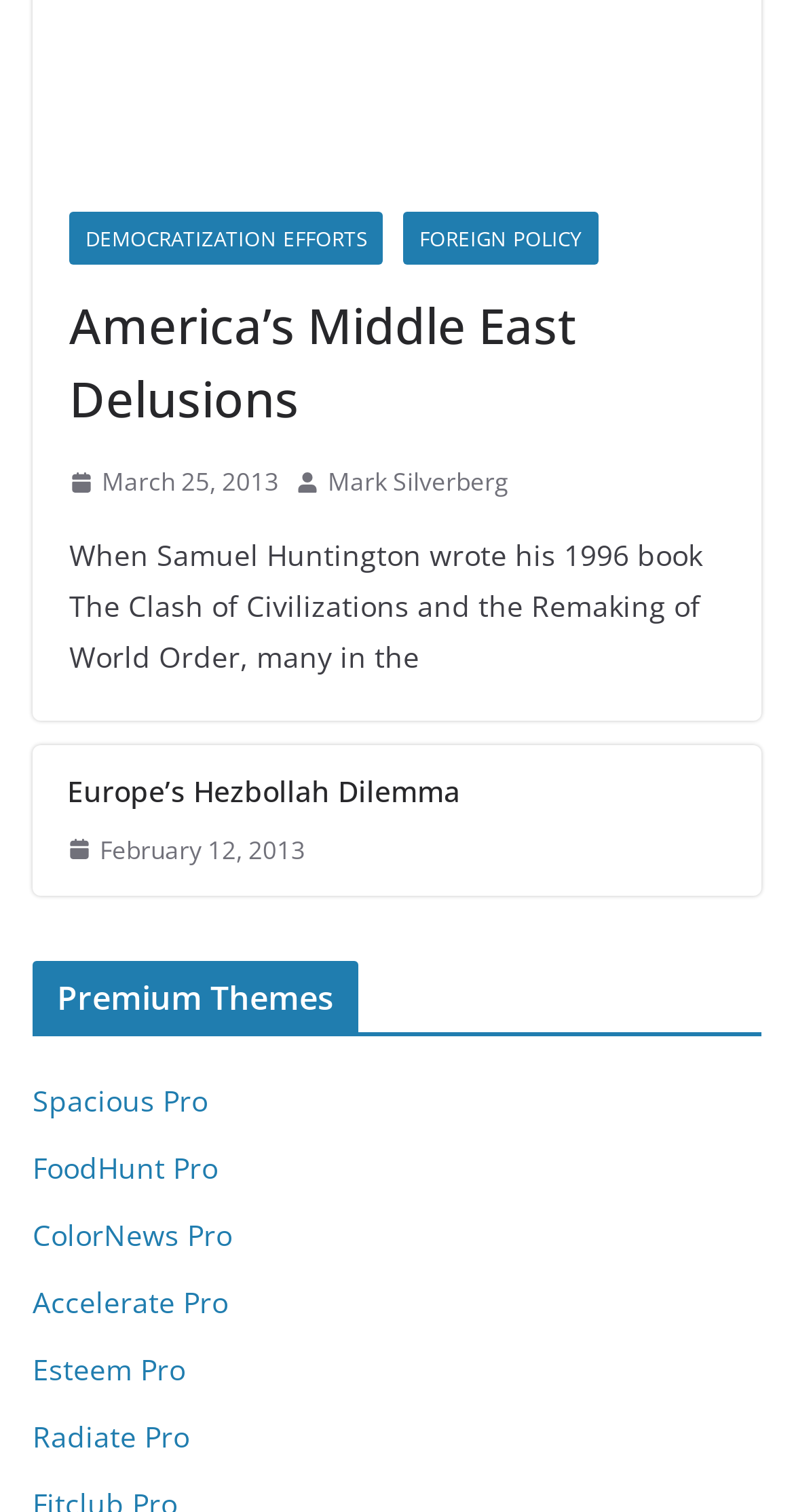Using floating point numbers between 0 and 1, provide the bounding box coordinates in the format (top-left x, top-left y, bottom-right x, bottom-right y). Locate the UI element described here: March 25, 2013March 13, 2014

[0.087, 0.305, 0.351, 0.334]